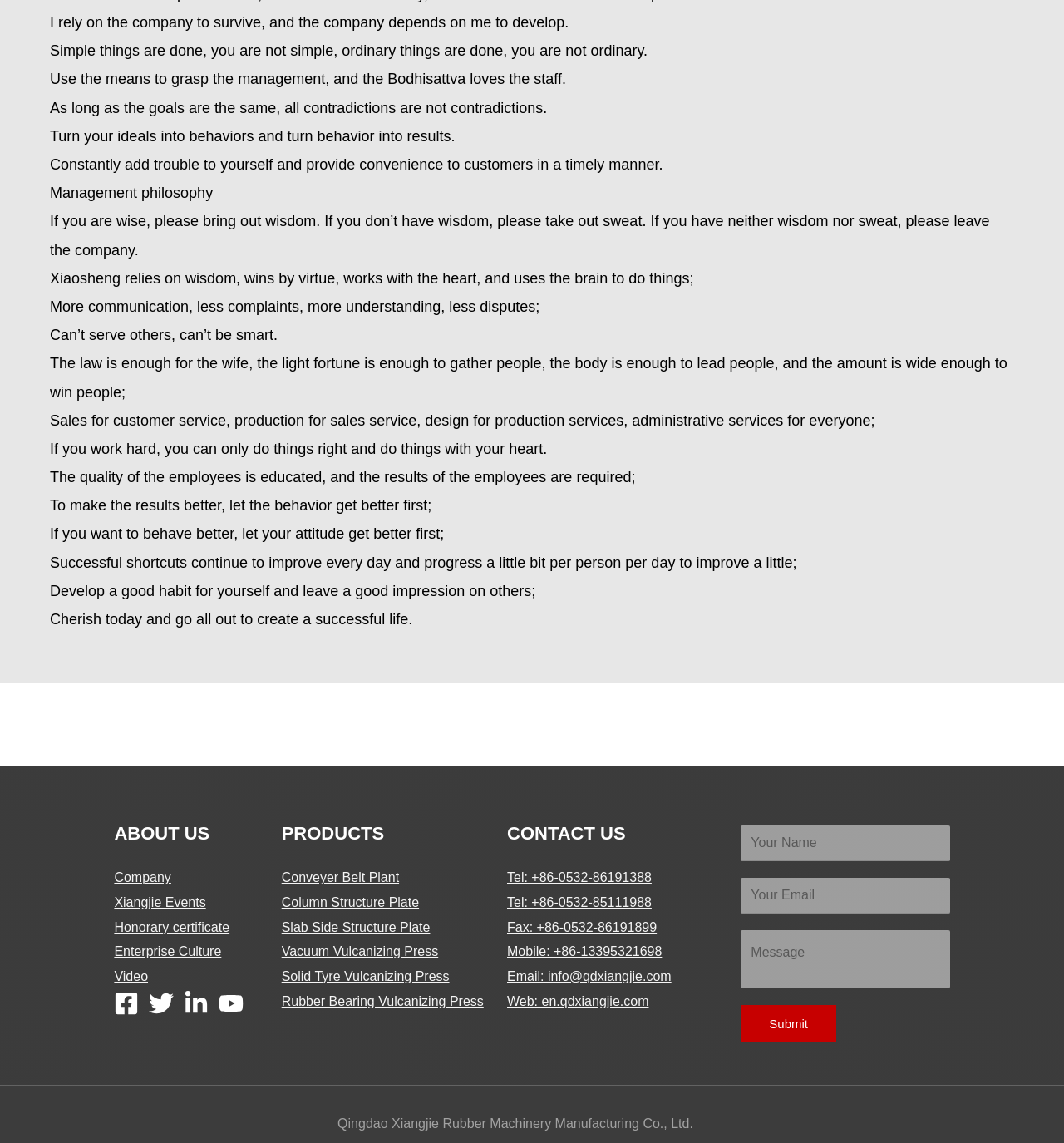Show me the bounding box coordinates of the clickable region to achieve the task as per the instruction: "Click on the link to read the review of Schwinn A10 Upright Exercise Bike".

None